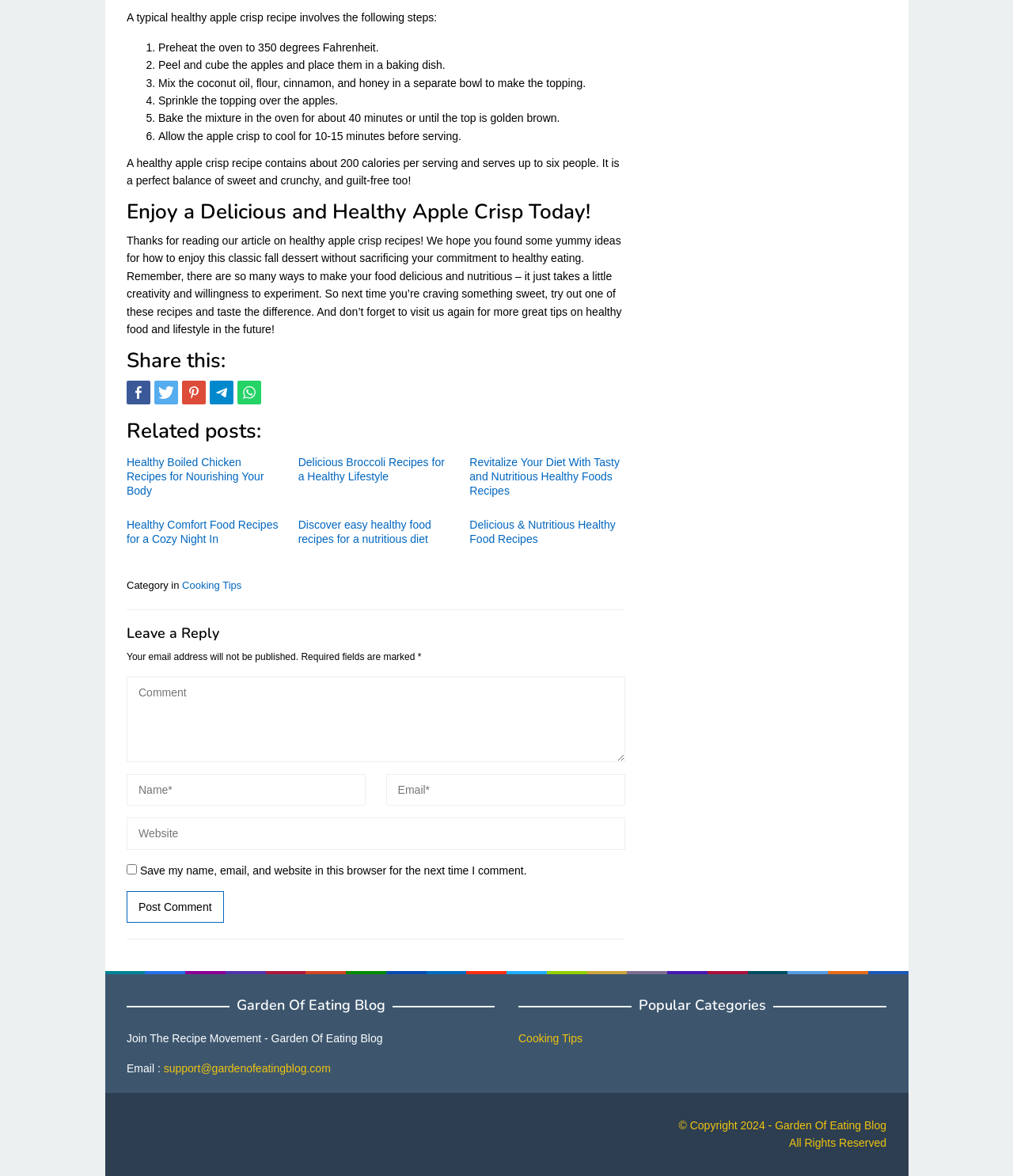How many steps are in the apple crisp recipe?
Respond to the question with a single word or phrase according to the image.

6